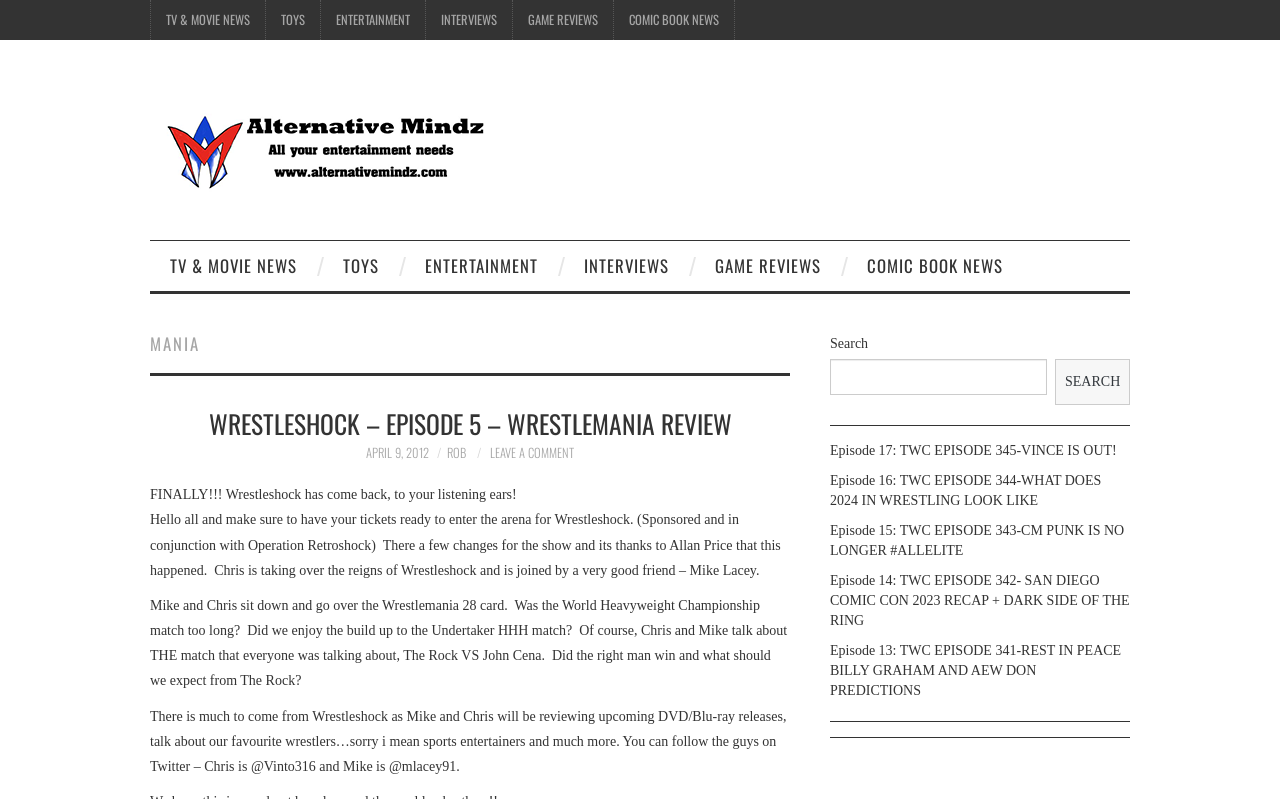Locate the bounding box coordinates of the clickable part needed for the task: "Search for something".

[0.648, 0.449, 0.818, 0.494]